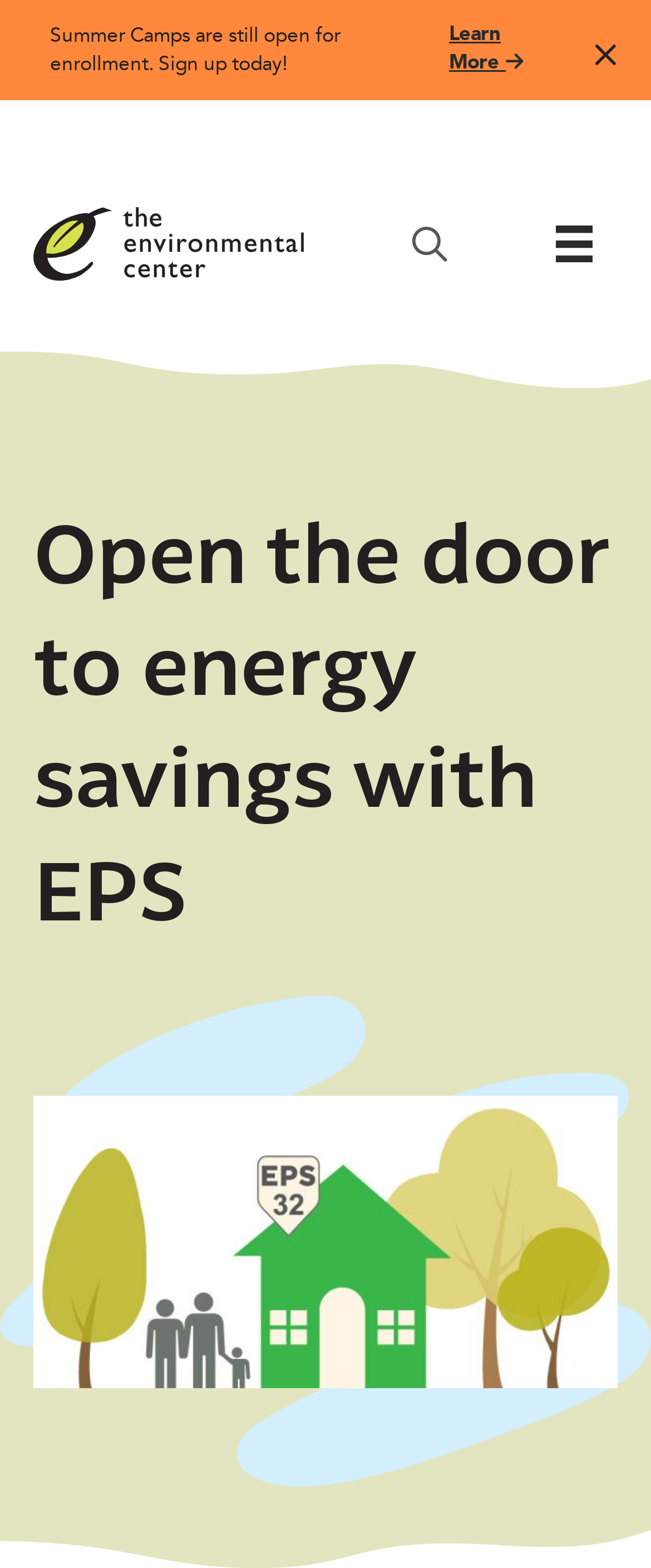Using the given element description, provide the bounding box coordinates (top-left x, top-left y, bottom-right x, bottom-right y) for the corresponding UI element in the screenshot: parent_node: About aria-label="Menu"

[0.814, 0.129, 0.949, 0.182]